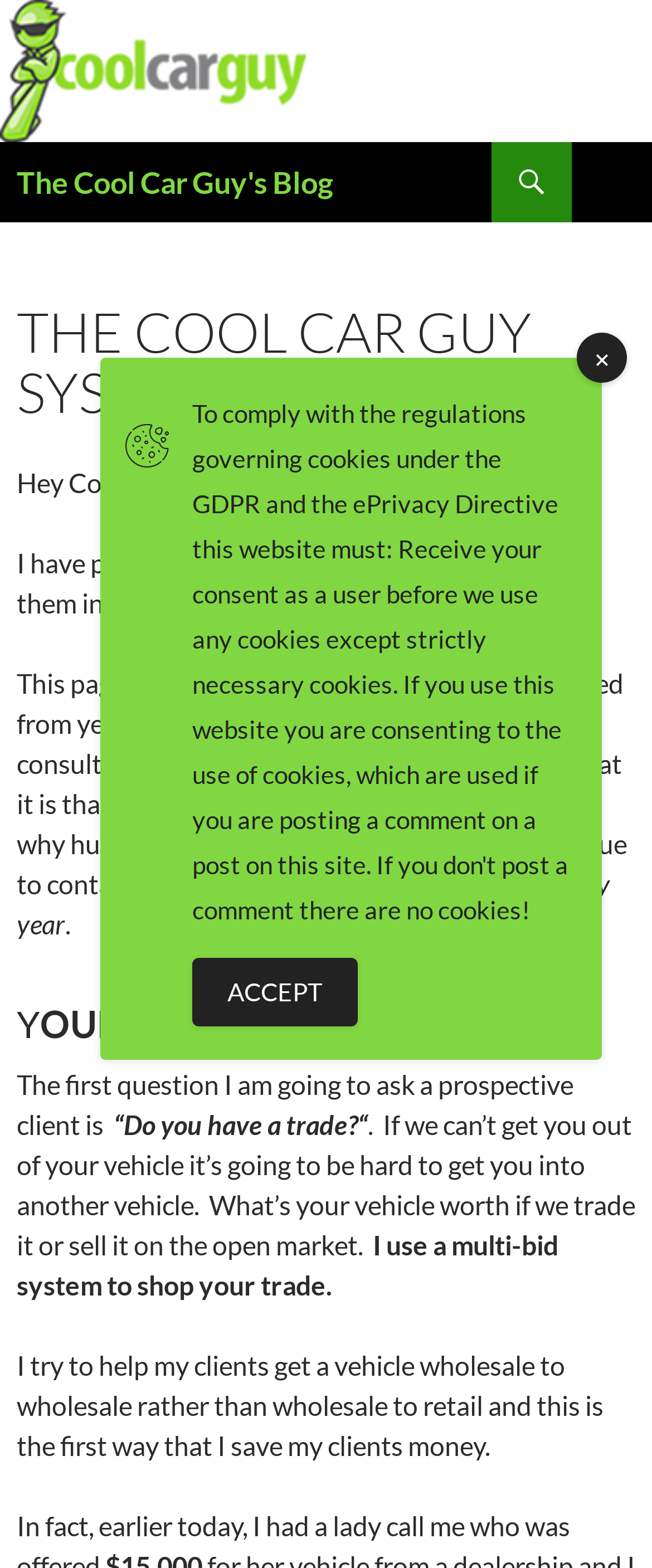Provide the bounding box coordinates of the HTML element this sentence describes: "Accept". The bounding box coordinates consist of four float numbers between 0 and 1, i.e., [left, top, right, bottom].

[0.295, 0.611, 0.549, 0.655]